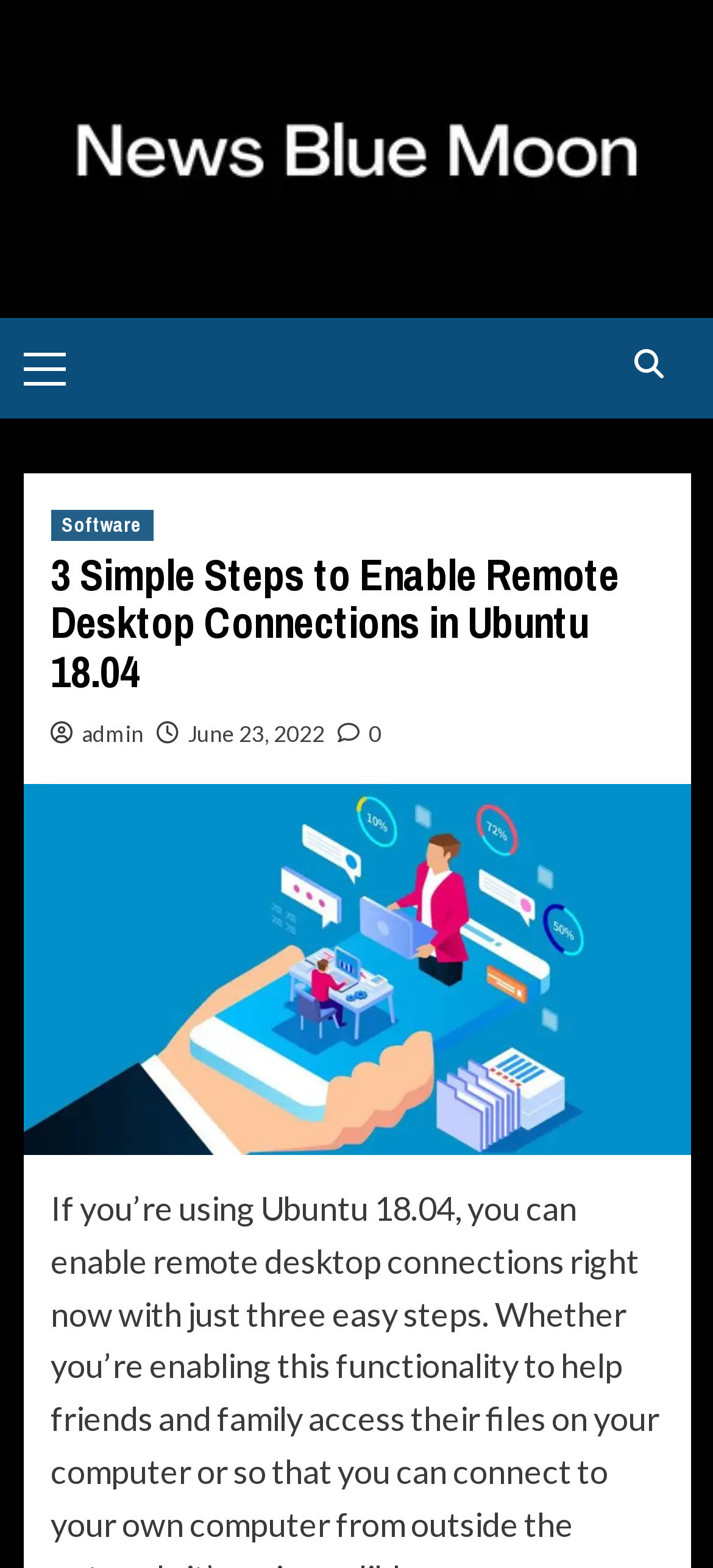Find the headline of the webpage and generate its text content.

3 Simple Steps to Enable Remote Desktop Connections in Ubuntu 18.04